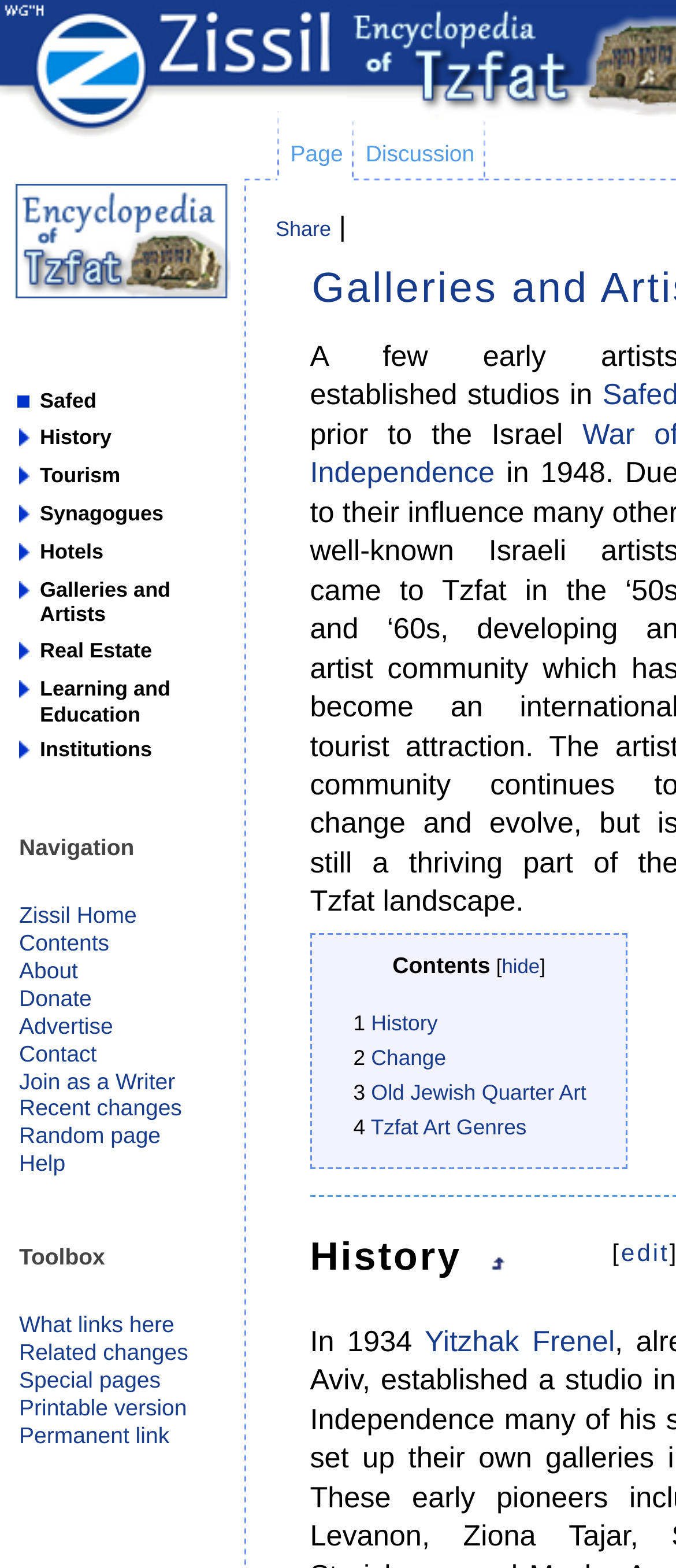What is the text above the table of contents?
Provide a detailed answer to the question using information from the image.

I looked at the text elements above the table of contents. The text element with the content 'prior to the Israel' is located above the table of contents.